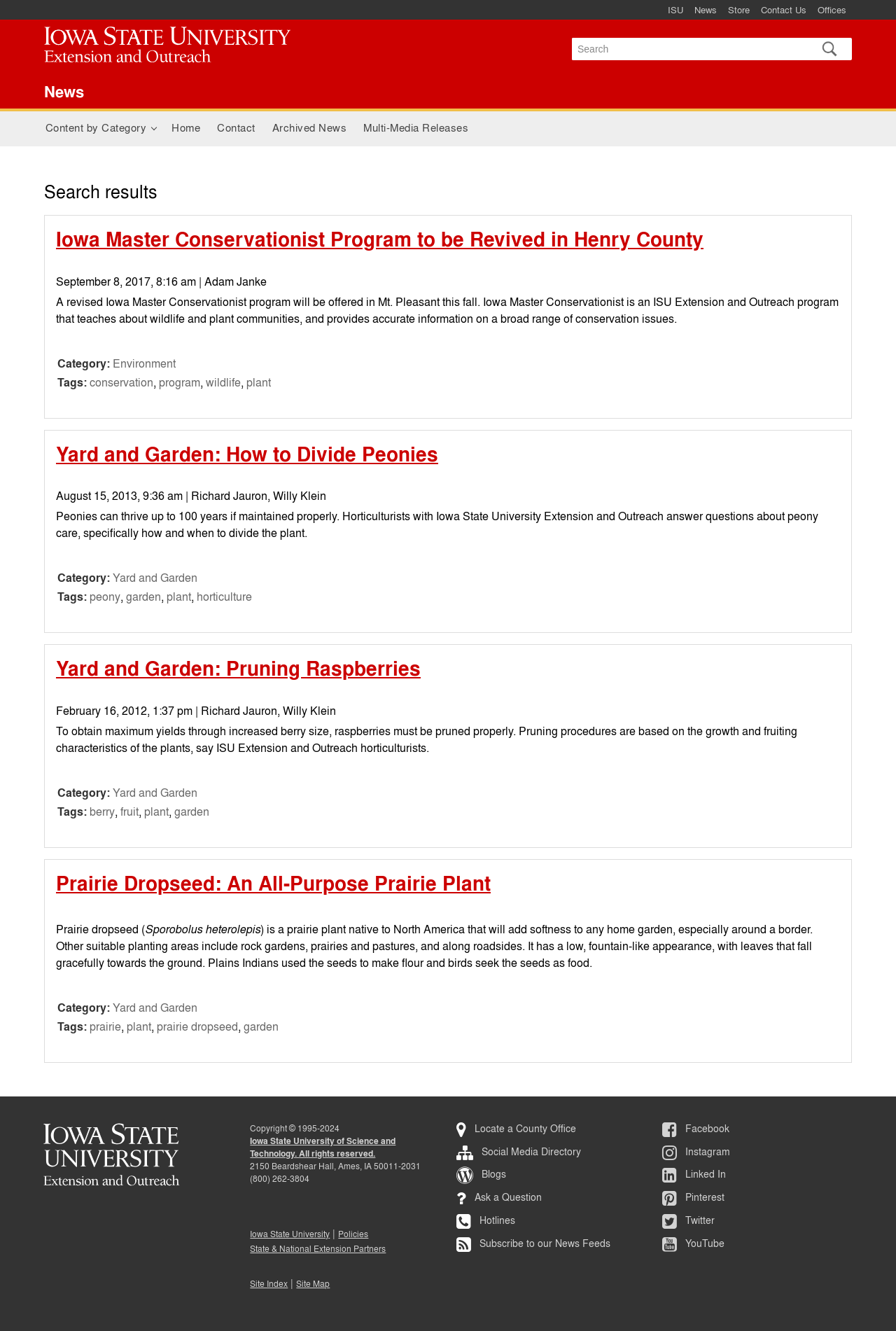Find the bounding box coordinates of the clickable element required to execute the following instruction: "Explore Prairie Dropseed". Provide the coordinates as four float numbers between 0 and 1, i.e., [left, top, right, bottom].

[0.062, 0.653, 0.548, 0.675]